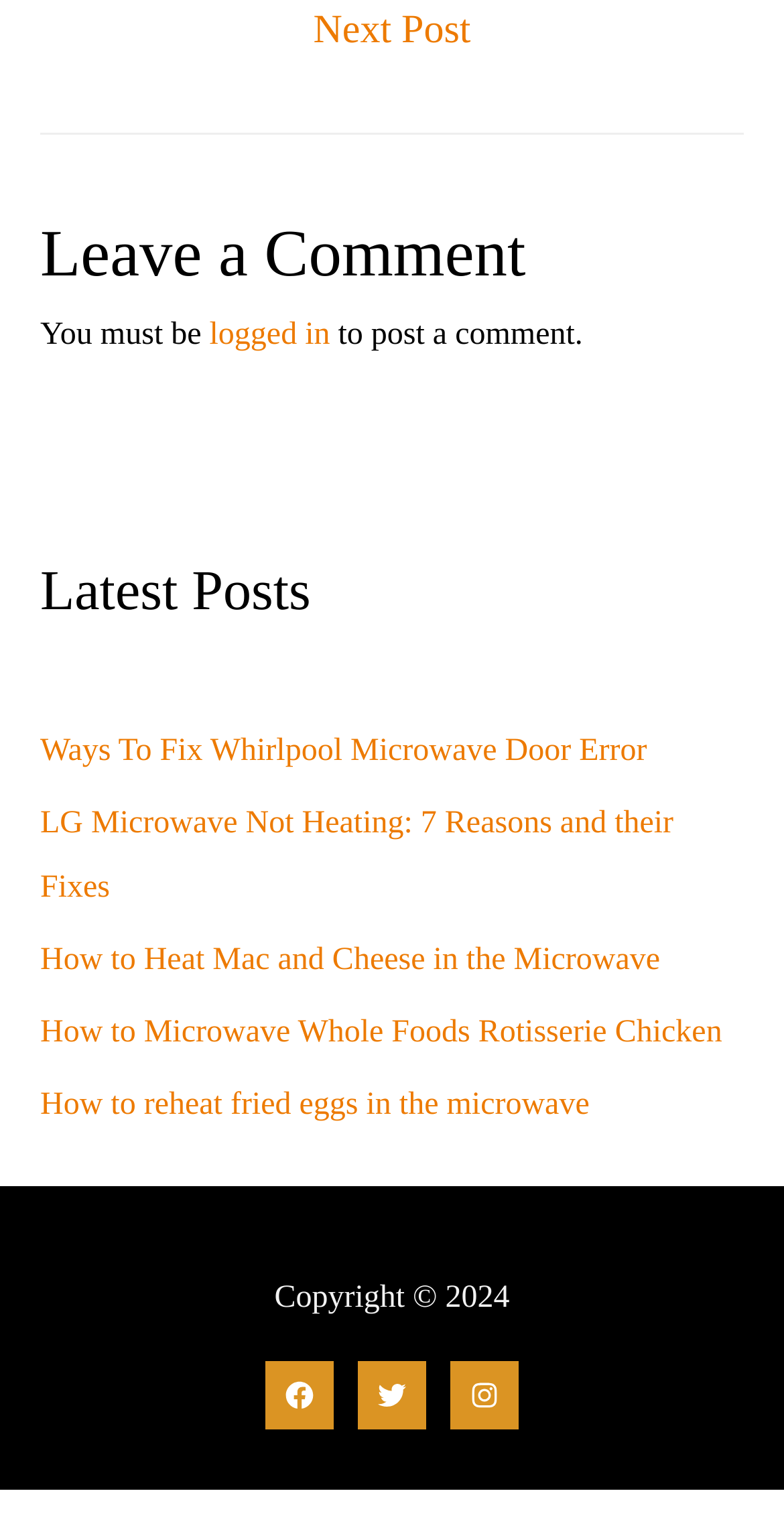Please identify the bounding box coordinates of the clickable area that will fulfill the following instruction: "Click on 'Twitter'". The coordinates should be in the format of four float numbers between 0 and 1, i.e., [left, top, right, bottom].

[0.456, 0.884, 0.544, 0.928]